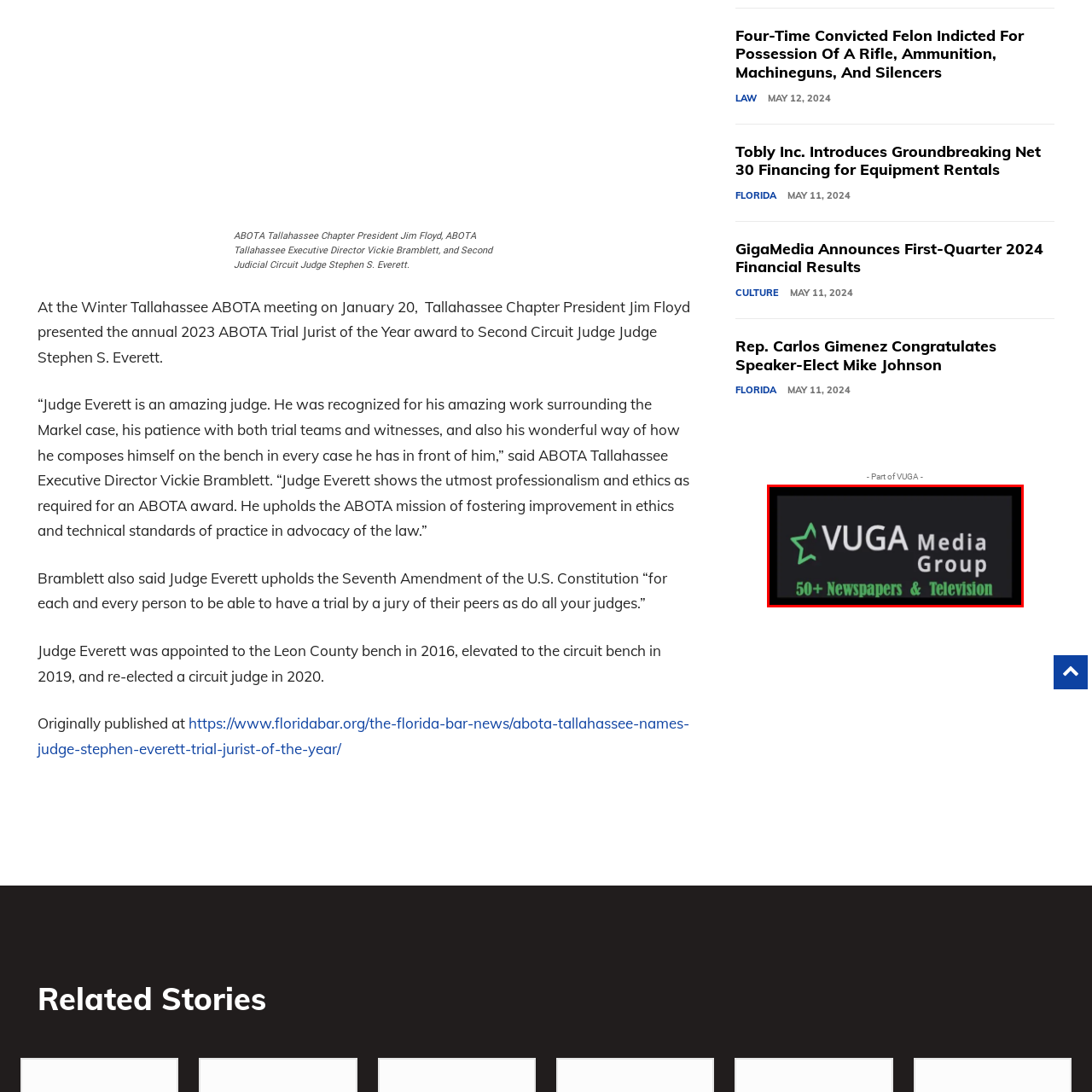Check the area bordered by the red box and provide a single word or phrase as the answer to the question: What is the tagline of VUGA Media Group?

50+ Newspapers & Television